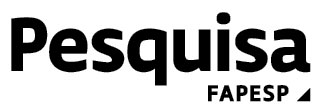What does 'FAPESP' represent?
Using the image provided, answer with just one word or phrase.

São Paulo Research Foundation